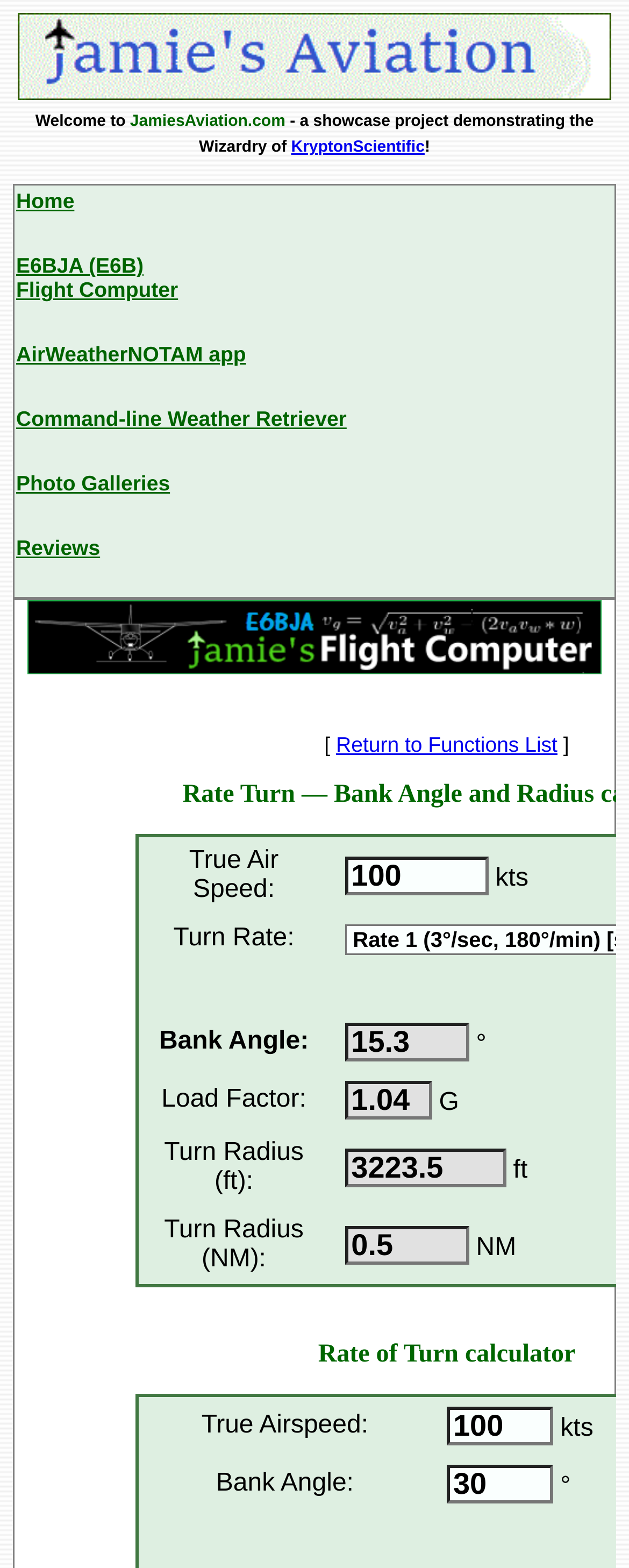Provide an in-depth caption for the webpage.

This webpage is a calculator tool for fuel mass and volume, specifically focused on aviation calculations. At the top, there is a banner image spanning almost the entire width of the page. Below the banner, there is a welcome message that reads "Welcome to JamiesAviation.com - a showcase project demonstrating the Wizardry of KryptonScientific!".

On the left side of the page, there is a vertical navigation menu with links to different sections, including "Home", "E6BJA (E6B) Flight Computer", "AirWeatherNOTAM app", "Command-line Weather Retriever", "Photo Galleries", and "Reviews".

The main content area is divided into two sections. The top section contains an image, and below it, there is a link to "Return to Functions List". The main calculator tool is located in the bottom section, which is a grid-based layout with several input fields and spin buttons. The calculator is divided into two parts: the top part calculates "Rate Turns" with input fields for "True Air Speed", "Turn Rate", "Bank Angle", "Load Factor", "Turn Radius (ft)", and "Turn Radius (NM)". The bottom part calculates "Rate of Turn" with input fields for "True Airspeed" and "Bank Angle". Each input field has a corresponding spin button to adjust the values.